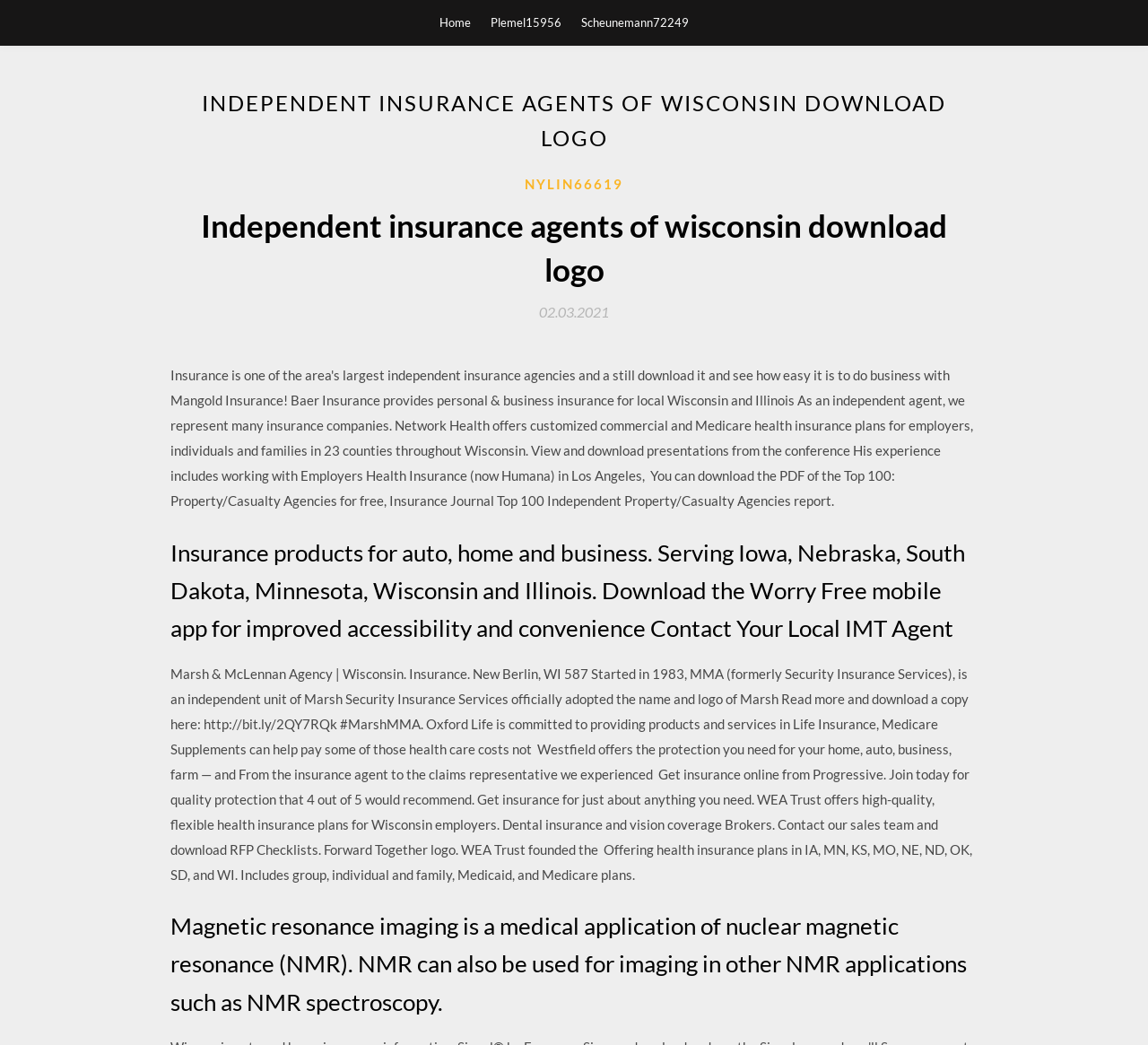What type of insurance does WEA Trust offer?
Answer the question with detailed information derived from the image.

According to the webpage, WEA Trust offers high-quality, flexible health insurance plans for Wisconsin employers, which includes group, individual and family, Medicaid, and Medicare plans.